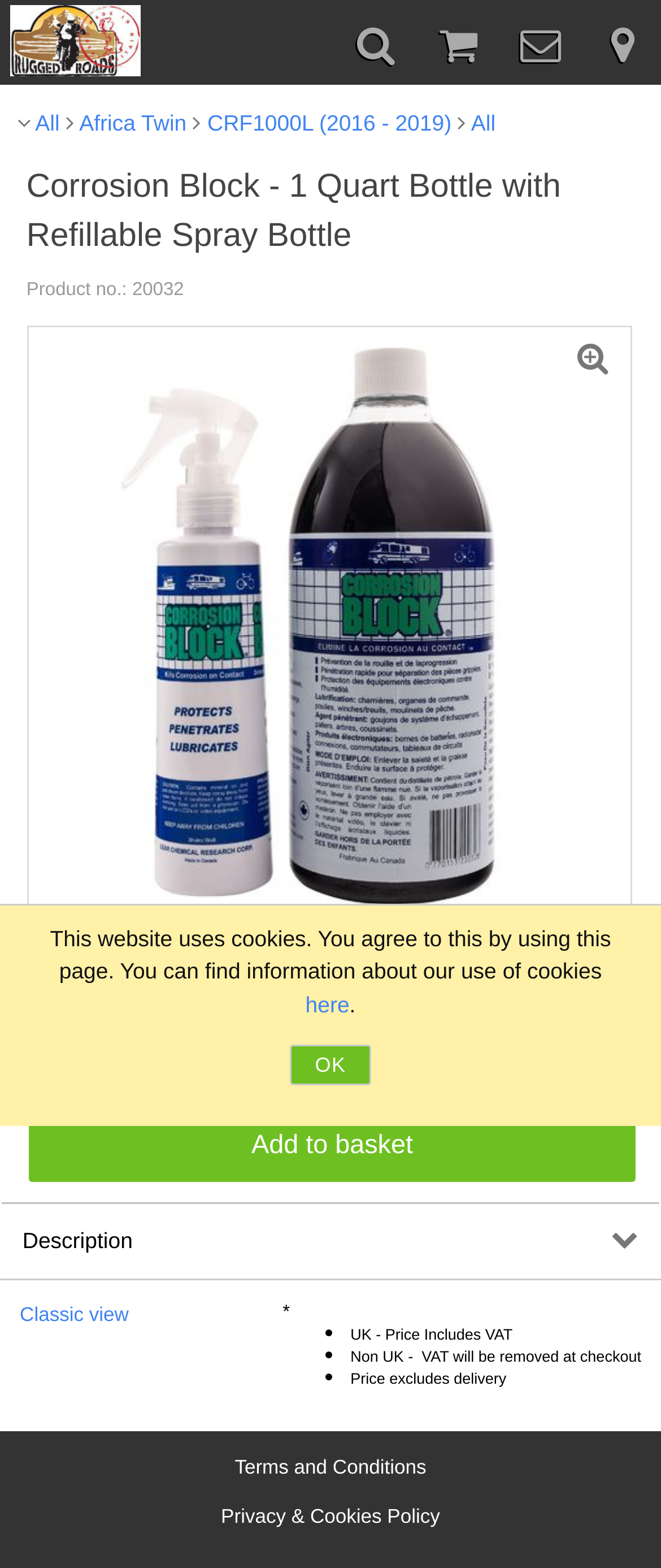What is the status of the product?
Based on the image, answer the question in a detailed manner.

I determined the status of the product by looking at the StaticText element with the text 'In stock' which suggests that the product is available.